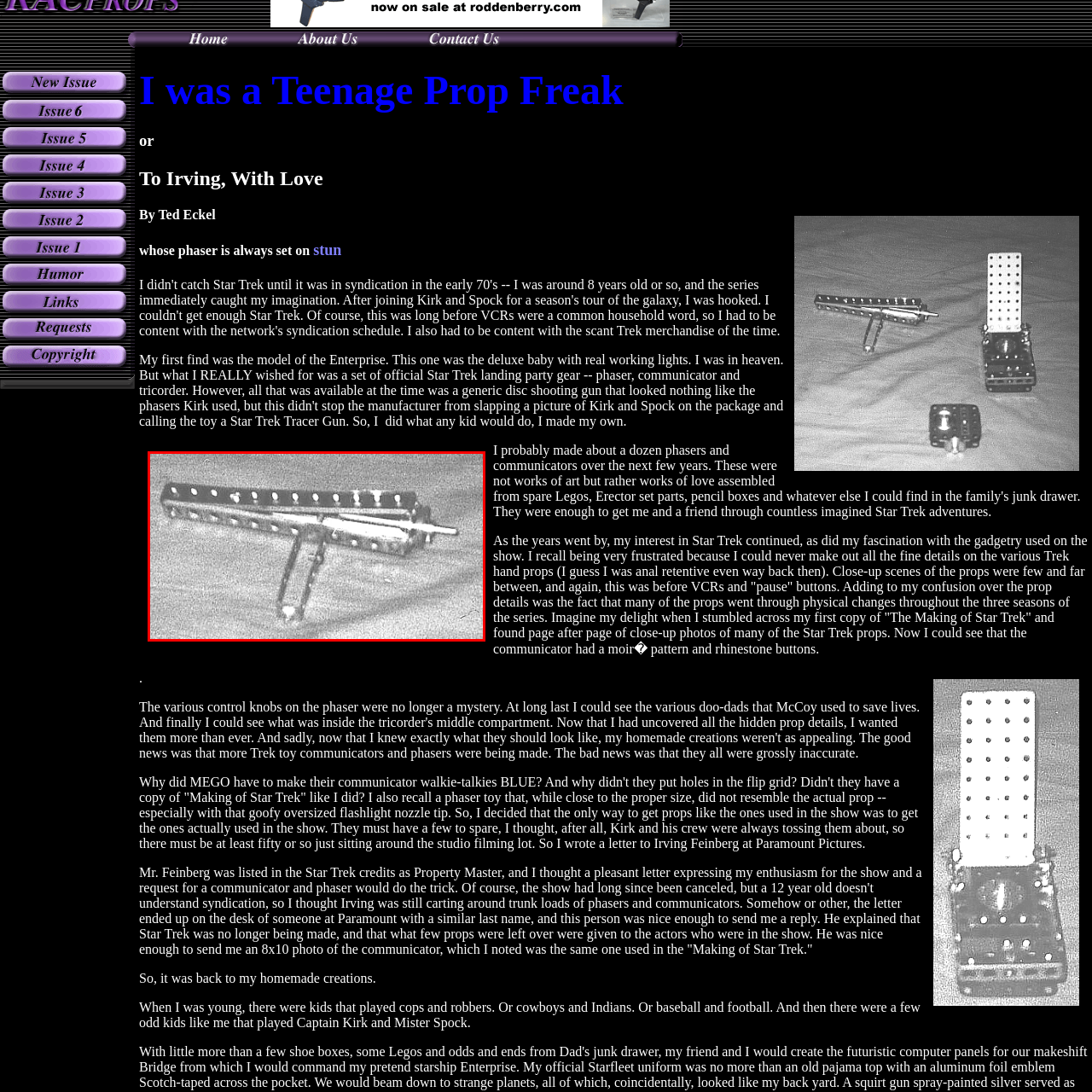What is the shape of the grip?
Please examine the image highlighted within the red bounding box and respond to the question using a single word or phrase based on the image.

Ergonomic